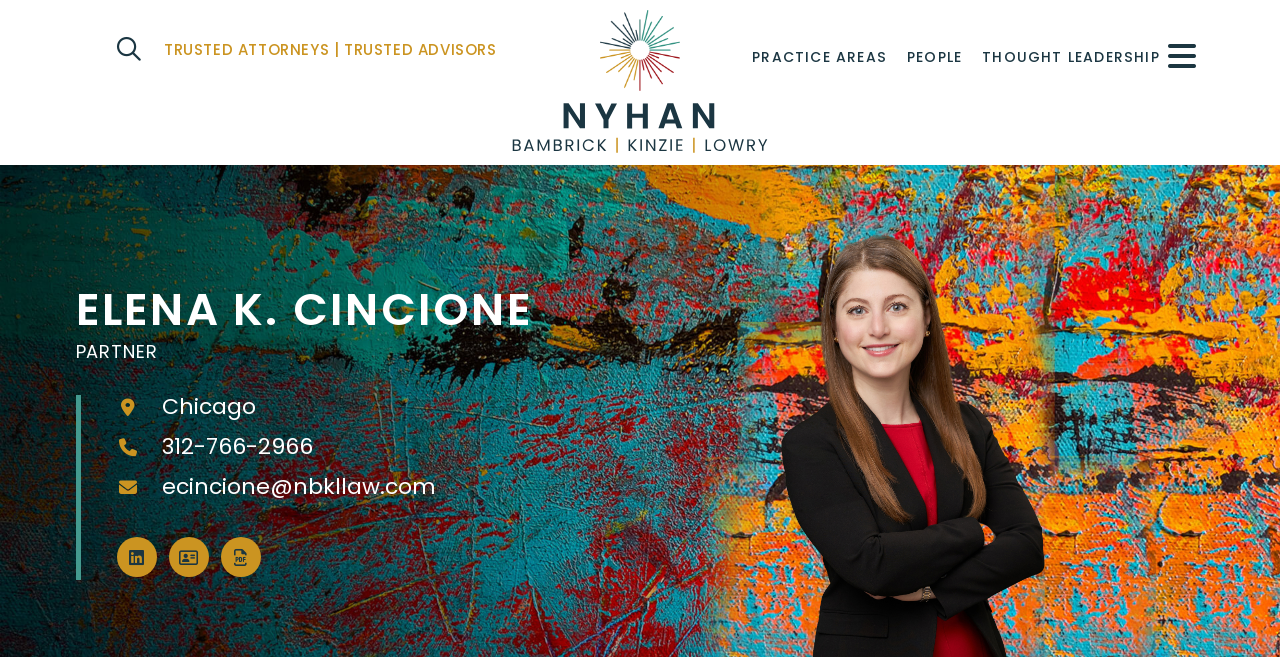Please give a concise answer to this question using a single word or phrase: 
What is the email address of Elena K. Cincione?

ecincione@nbkllaw.com